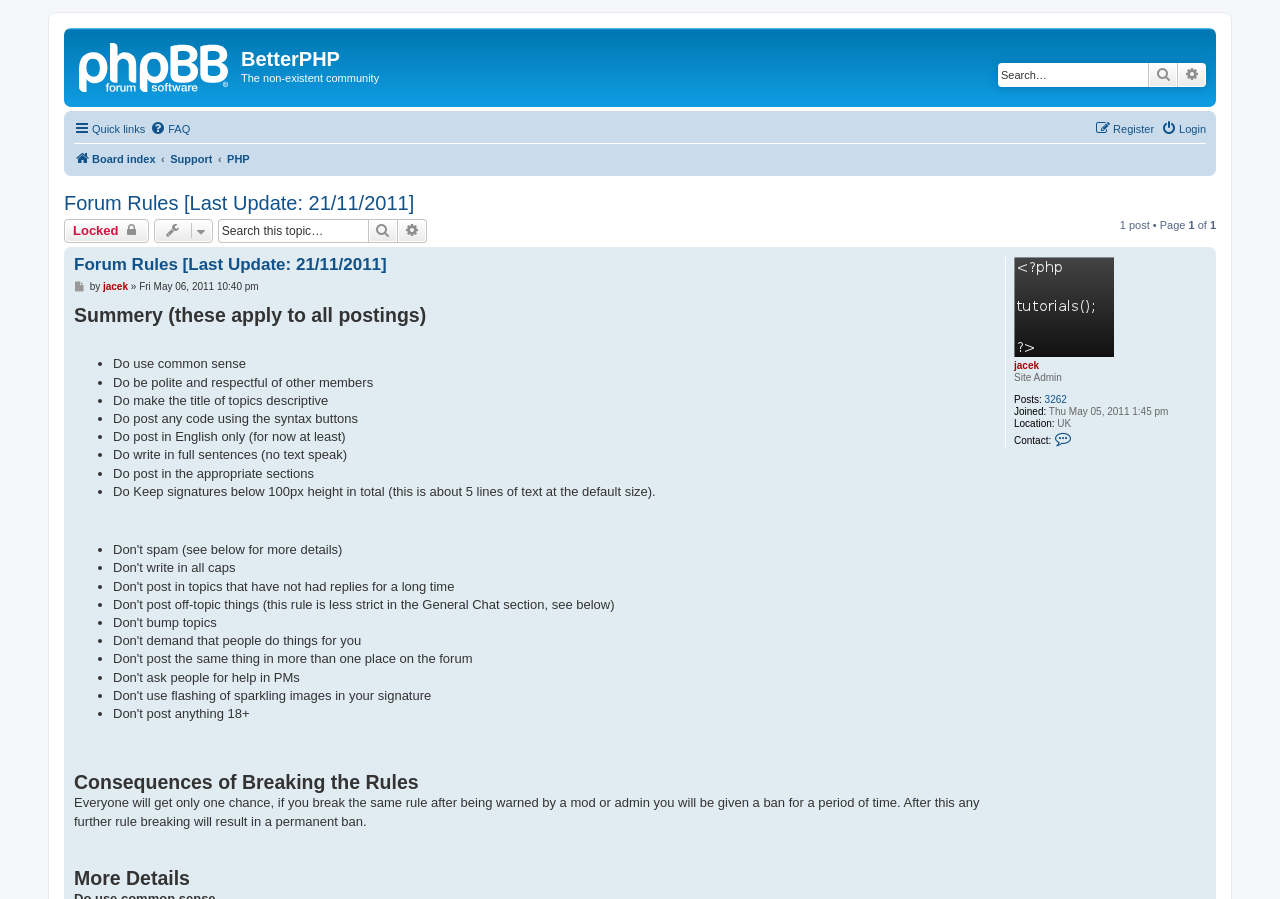Find the bounding box coordinates for the element described here: "Bajaj Allianz Two Wheeler Insurance".

None